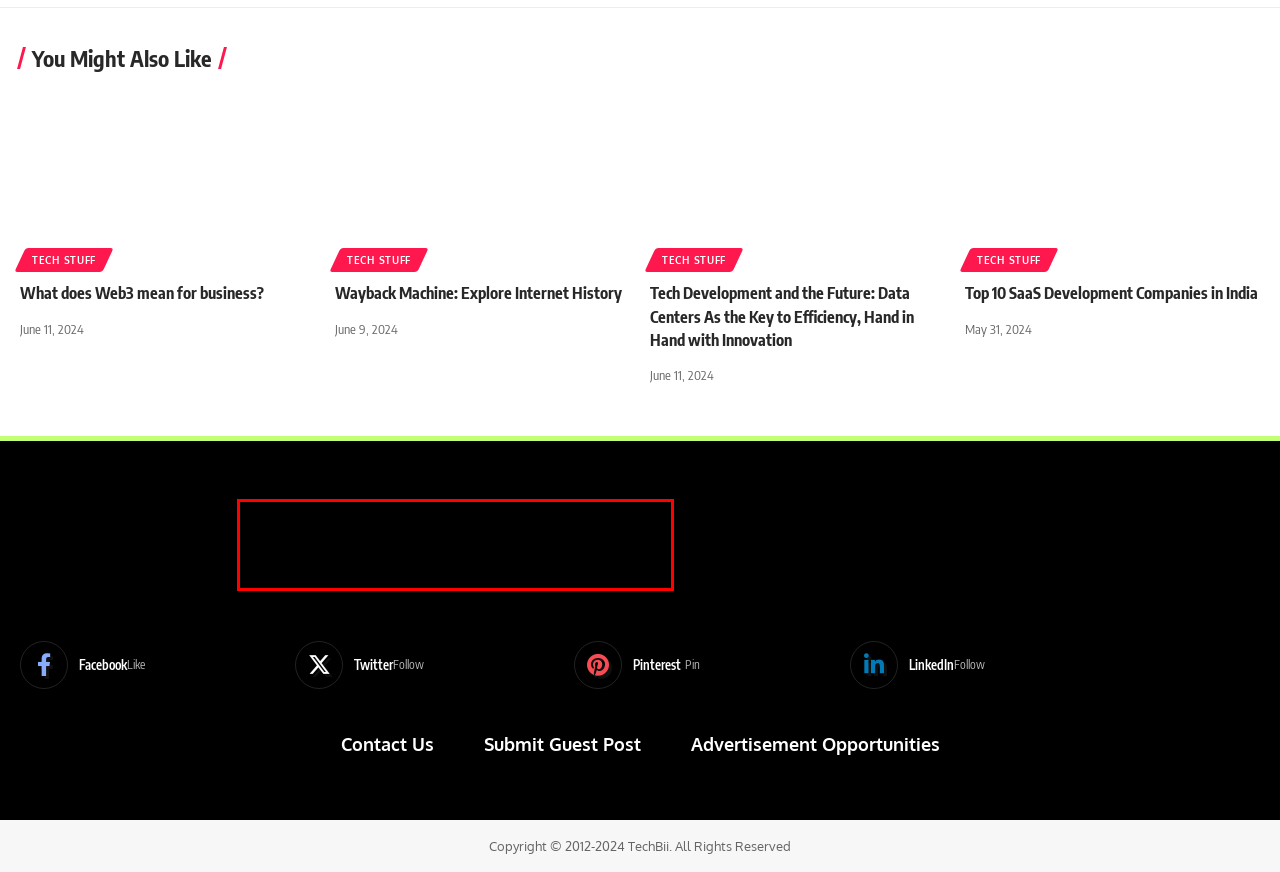You have a screenshot of a webpage with a red rectangle bounding box around a UI element. Choose the best description that matches the new page after clicking the element within the bounding box. The candidate descriptions are:
A. Wayback Machine: Explore Internet History
B. Content Writing Archives - TechBii
C. How To Archives - TechBii
D. Immersive Entertainment: How 3D Animation Is Transforming Online Businesses
E. What Does Web3 Mean For Business?
F. Tech Stuff Archives - TechBii
G. How To Open A Business Banking Account: A Step-by-Step Guide
H. Tech Development And The Future: Data Centers As The Key To Efficiency, Hand In Hand With Innovation

D